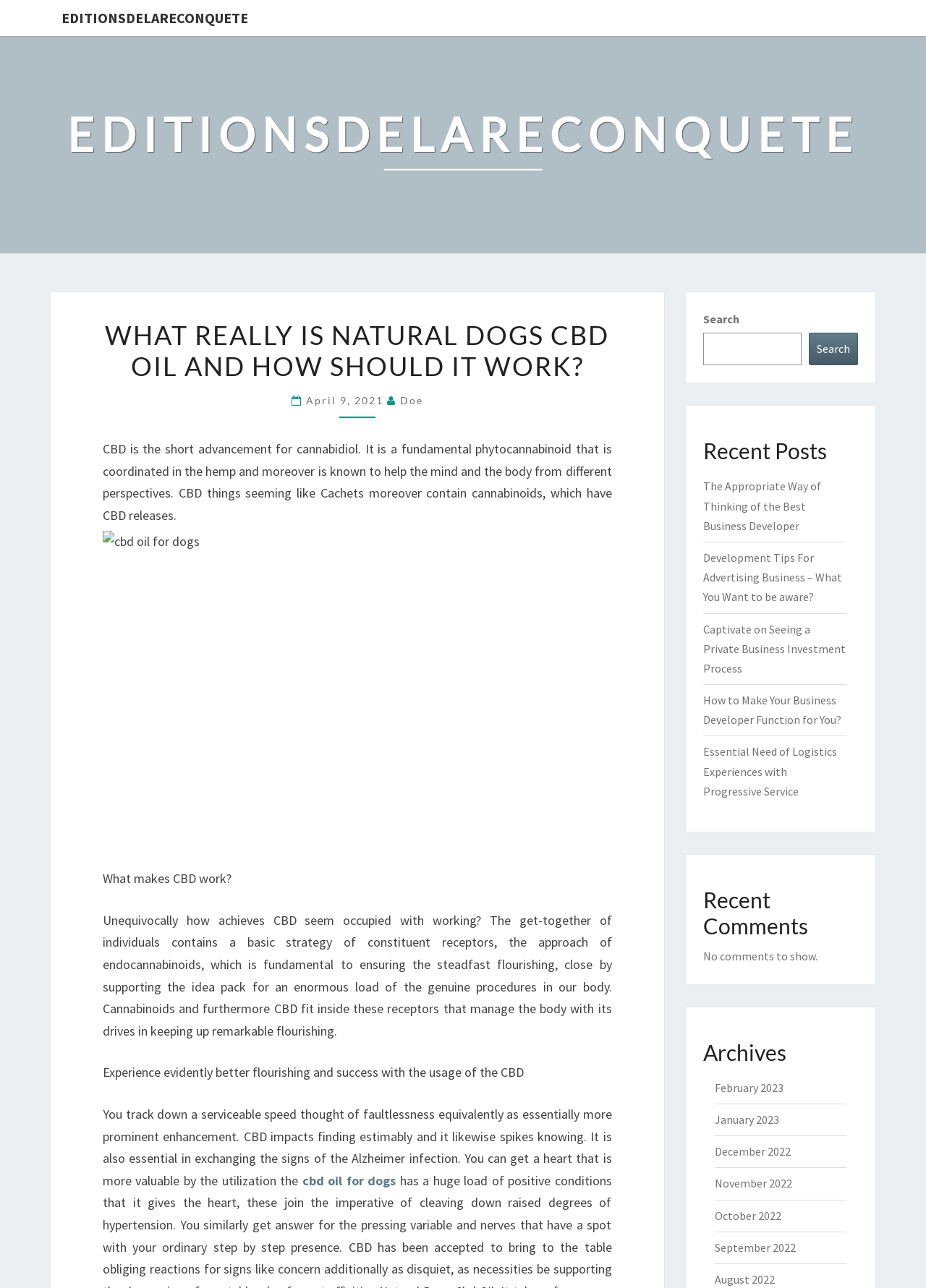Indicate the bounding box coordinates of the clickable region to achieve the following instruction: "View the archives for February 2023."

[0.771, 0.839, 0.846, 0.85]